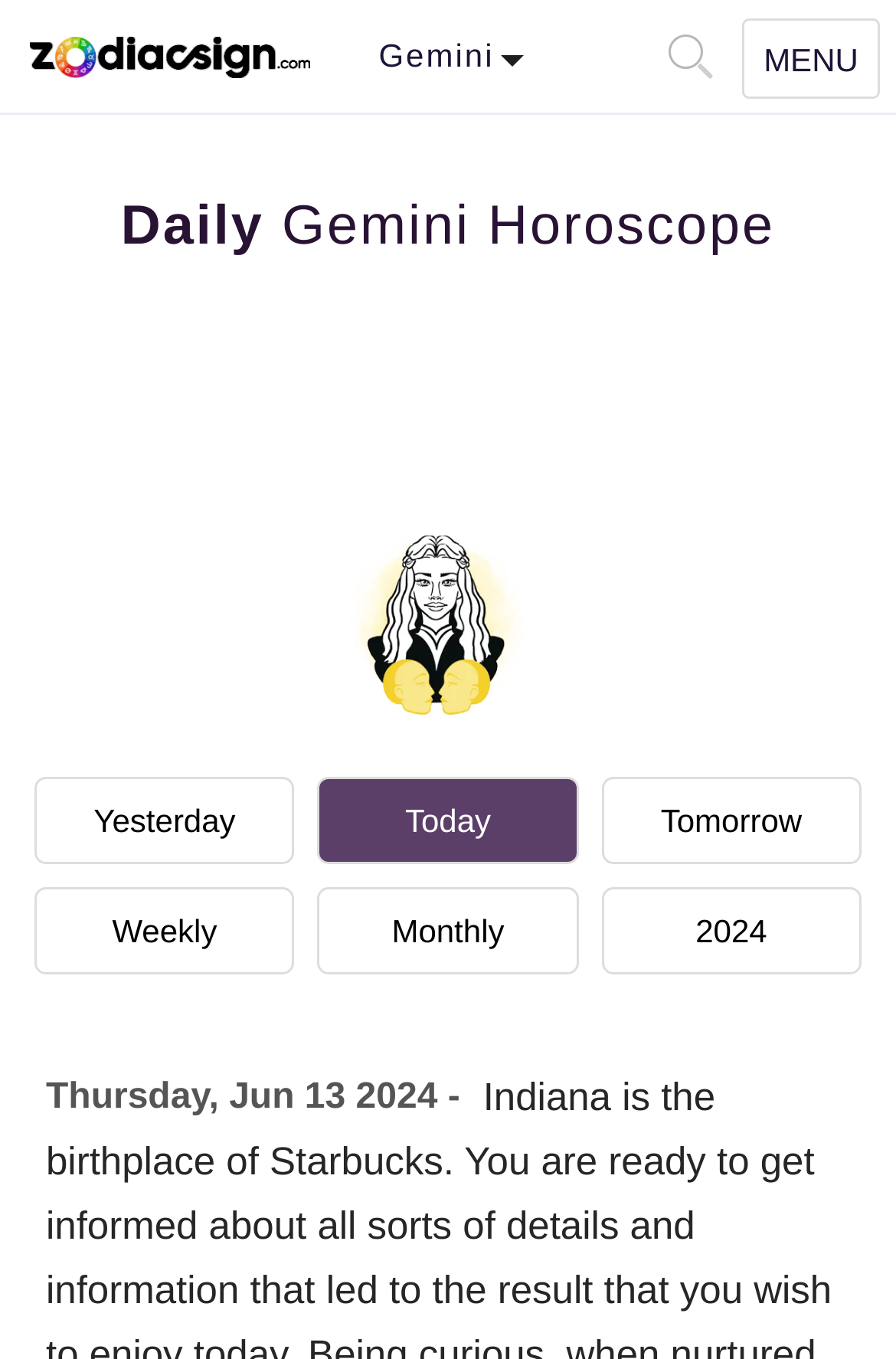Provide your answer in a single word or phrase: 
How many search boxes are available?

2